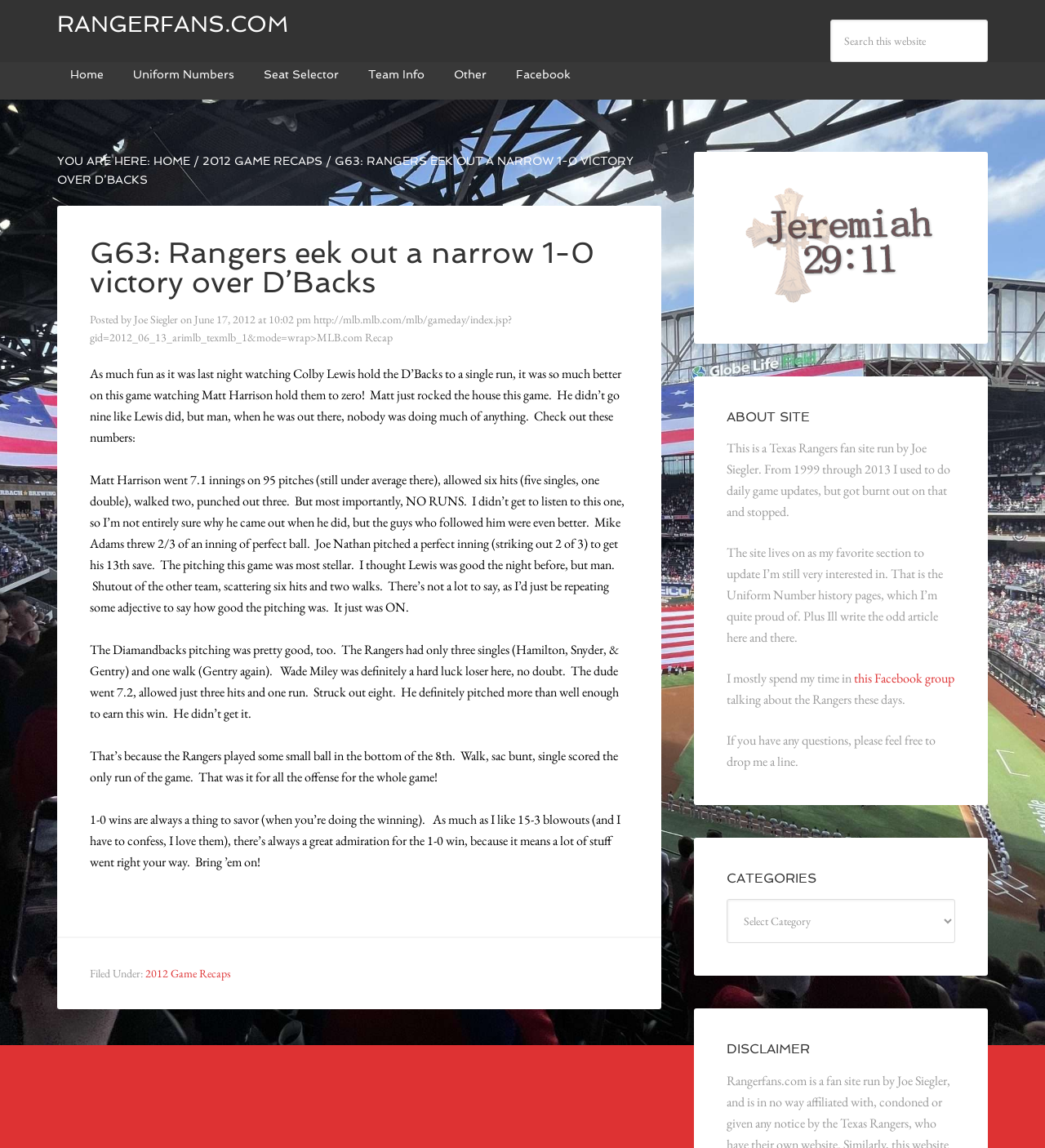Please identify the bounding box coordinates of the clickable region that I should interact with to perform the following instruction: "Click on 'Arc Flash Studies'". The coordinates should be expressed as four float numbers between 0 and 1, i.e., [left, top, right, bottom].

None